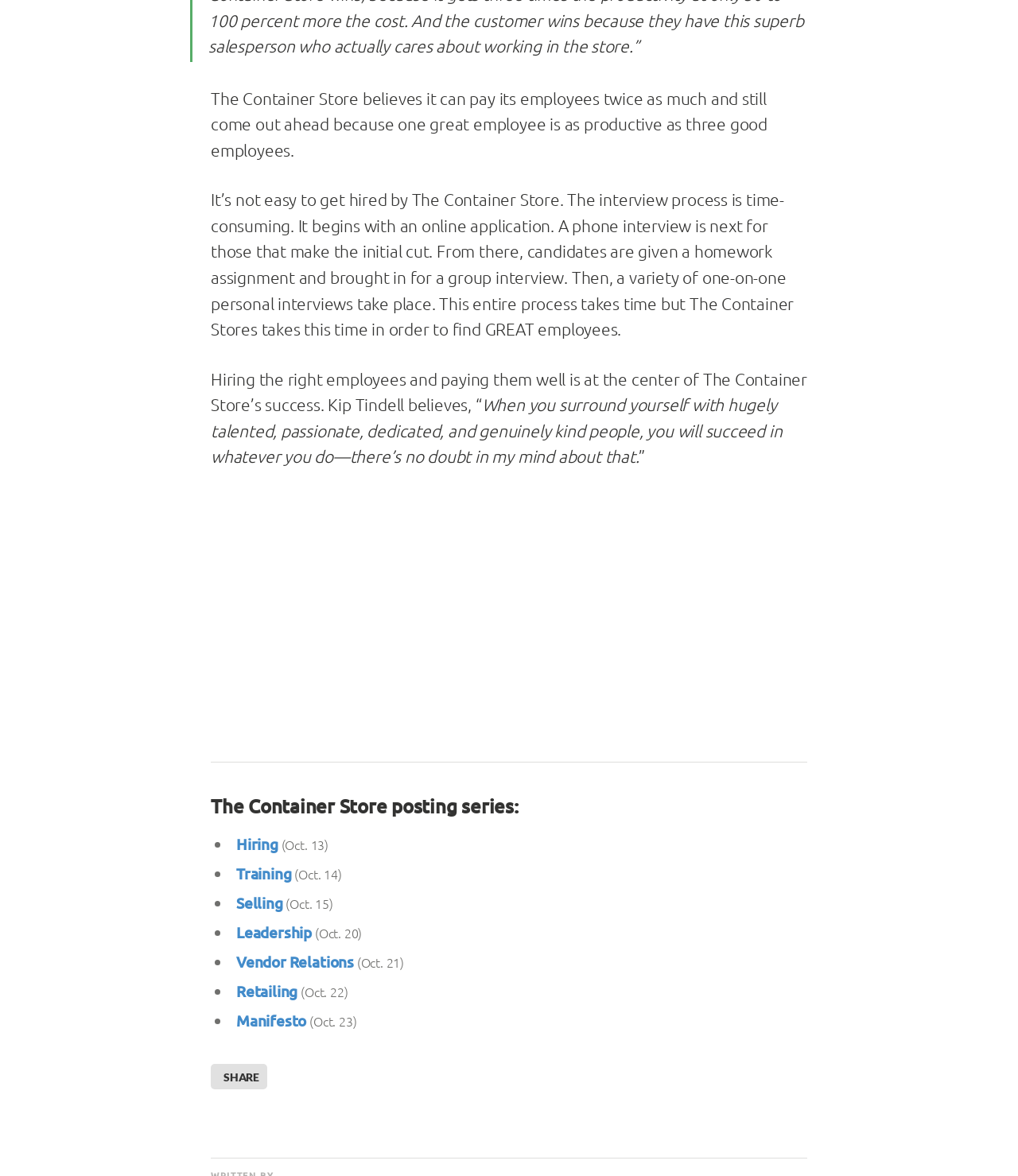What is the quote attributed to Kip Tindell?
Based on the visual details in the image, please answer the question thoroughly.

The webpage quotes Kip Tindell as saying, 'When you surround yourself with hugely talented, passionate, dedicated, and genuinely kind people, you will succeed in whatever you do—there’s no doubt in my mind about that.' This quote emphasizes the importance of surrounding oneself with talented individuals.